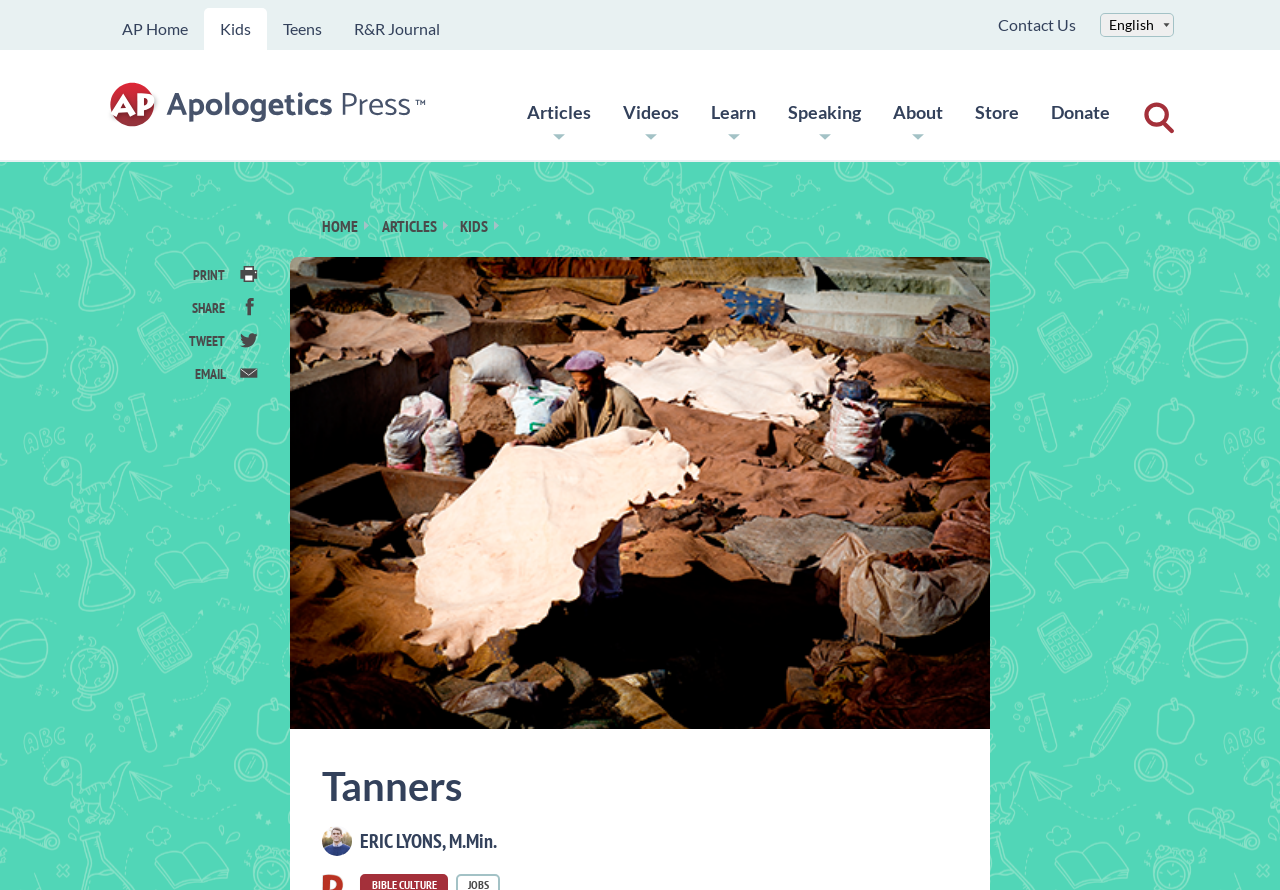Who is the author of the article?
Please answer the question with a single word or phrase, referencing the image.

ERIC LYONS, M.Min.